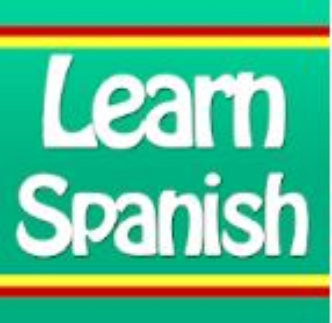Provide a thorough description of the image.

The image features a vibrant and engaging design showcasing the phrase "Learn Spanish" in bold, playful font. The text is prominently displayed against a bright turquoise background, accented by cheerful red and yellow stripes at the top and bottom. This visual representation captures the essence of a language learning app, aimed at making the process of learning Spanish accessible and enjoyable for beginners. The overall aesthetic is inviting, suggesting a fun and interactive approach to mastering the Spanish language.